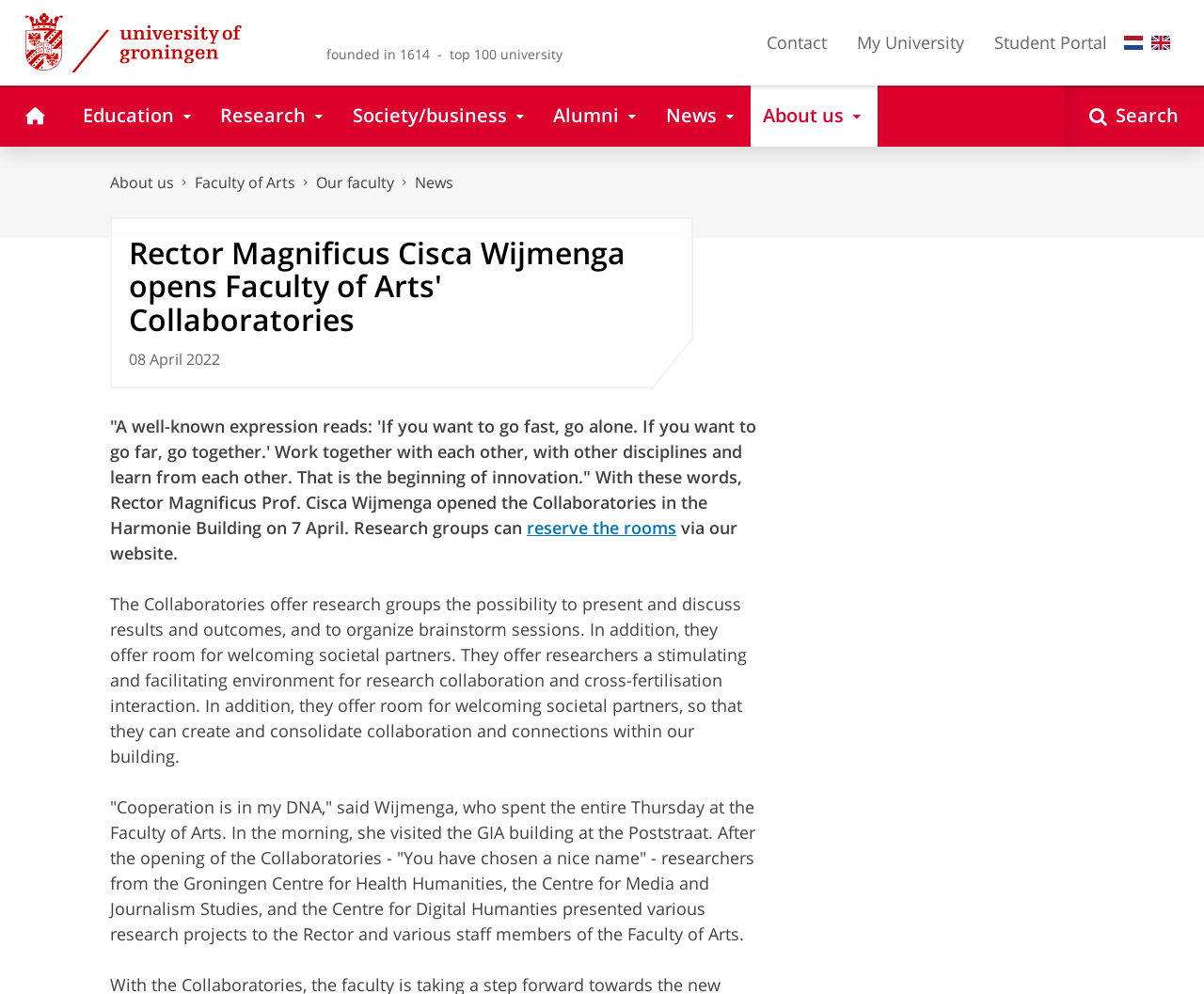Can you give a detailed response to the following question using the information from the image? What is the name of the university?

I found the answer by looking at the top-left corner of the webpage, where the university's logo and name are displayed.